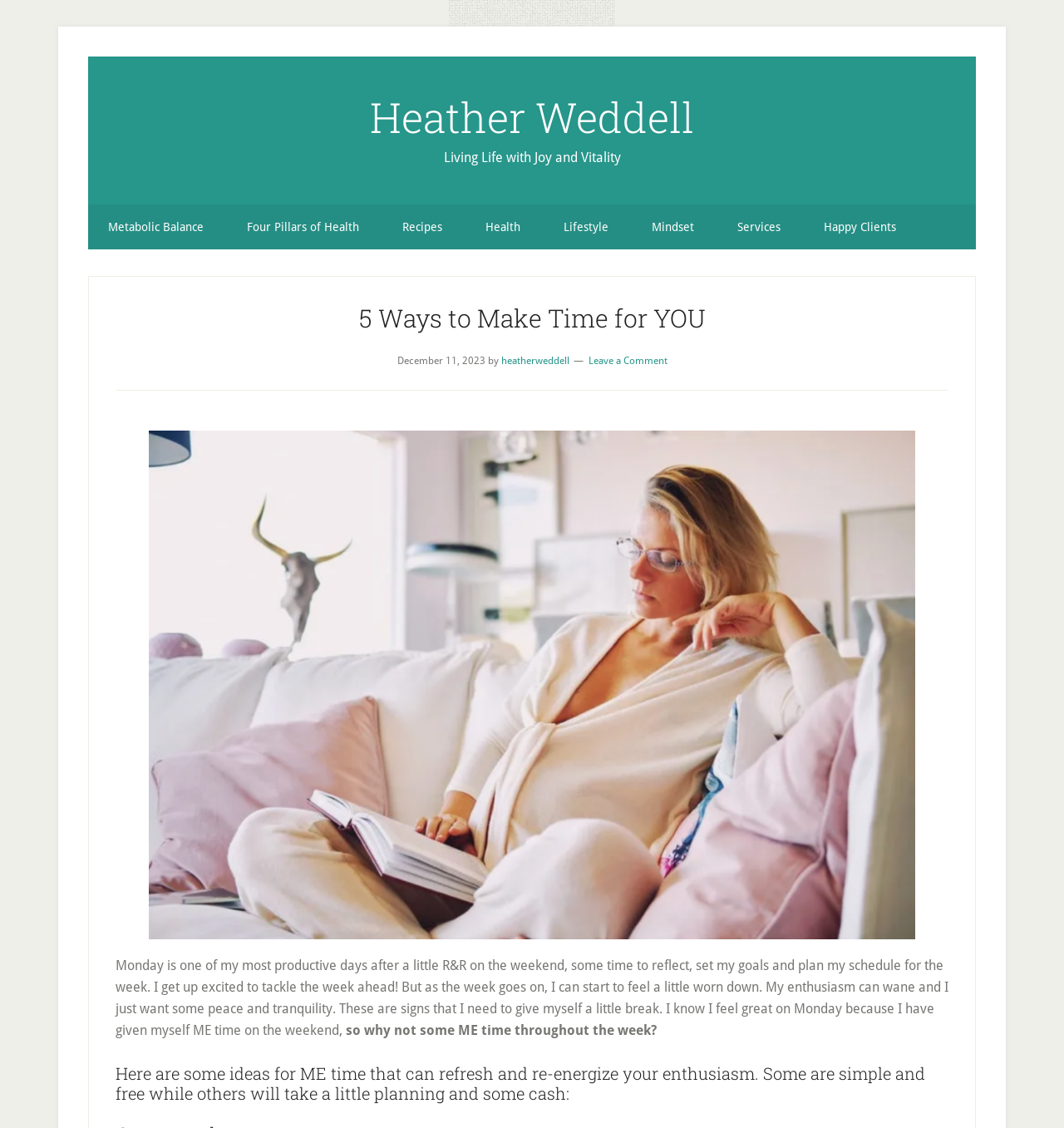Using the webpage screenshot and the element description Chrome, determine the bounding box coordinates. Specify the coordinates in the format (top-left x, top-left y, bottom-right x, bottom-right y) with values ranging from 0 to 1.

None